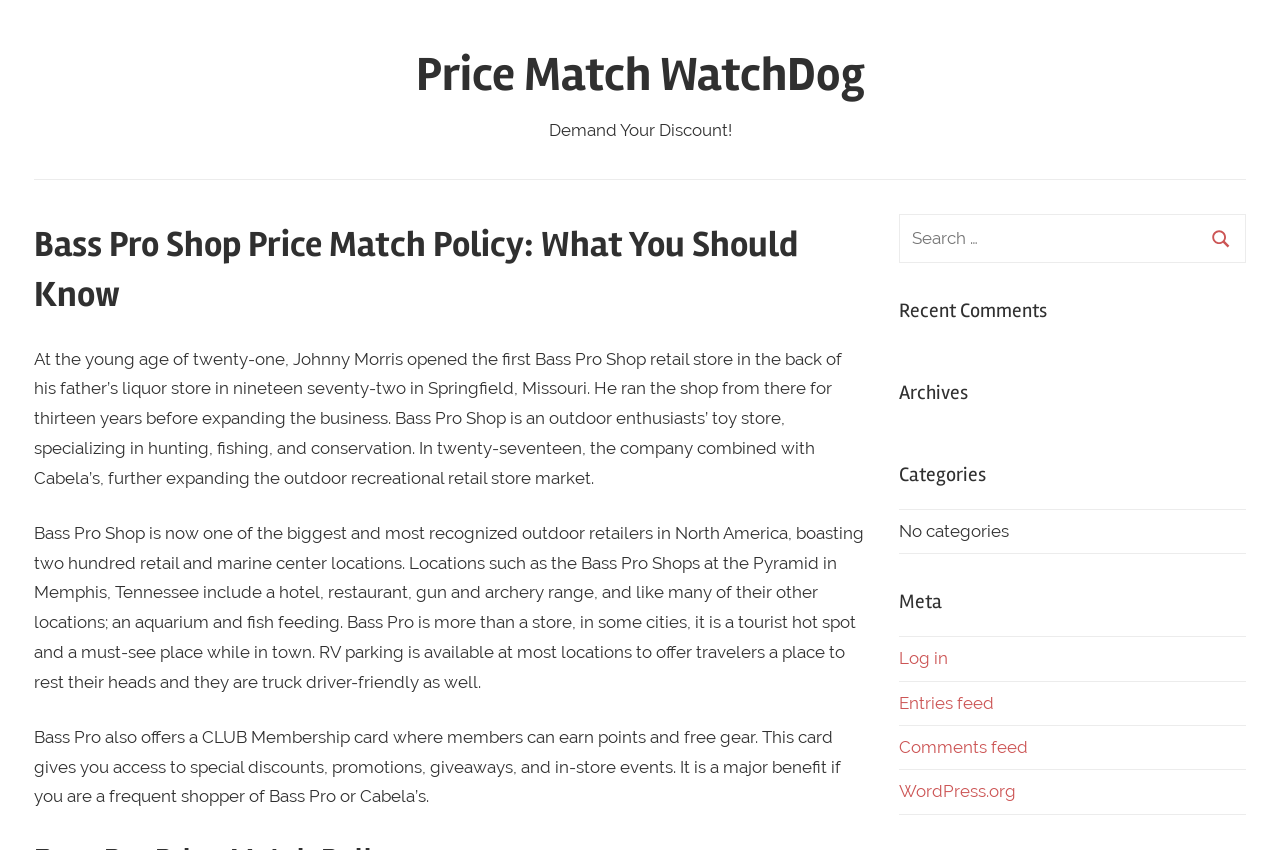Provide a brief response in the form of a single word or phrase:
What is the CLUB Membership card for?

Earning points and free gear